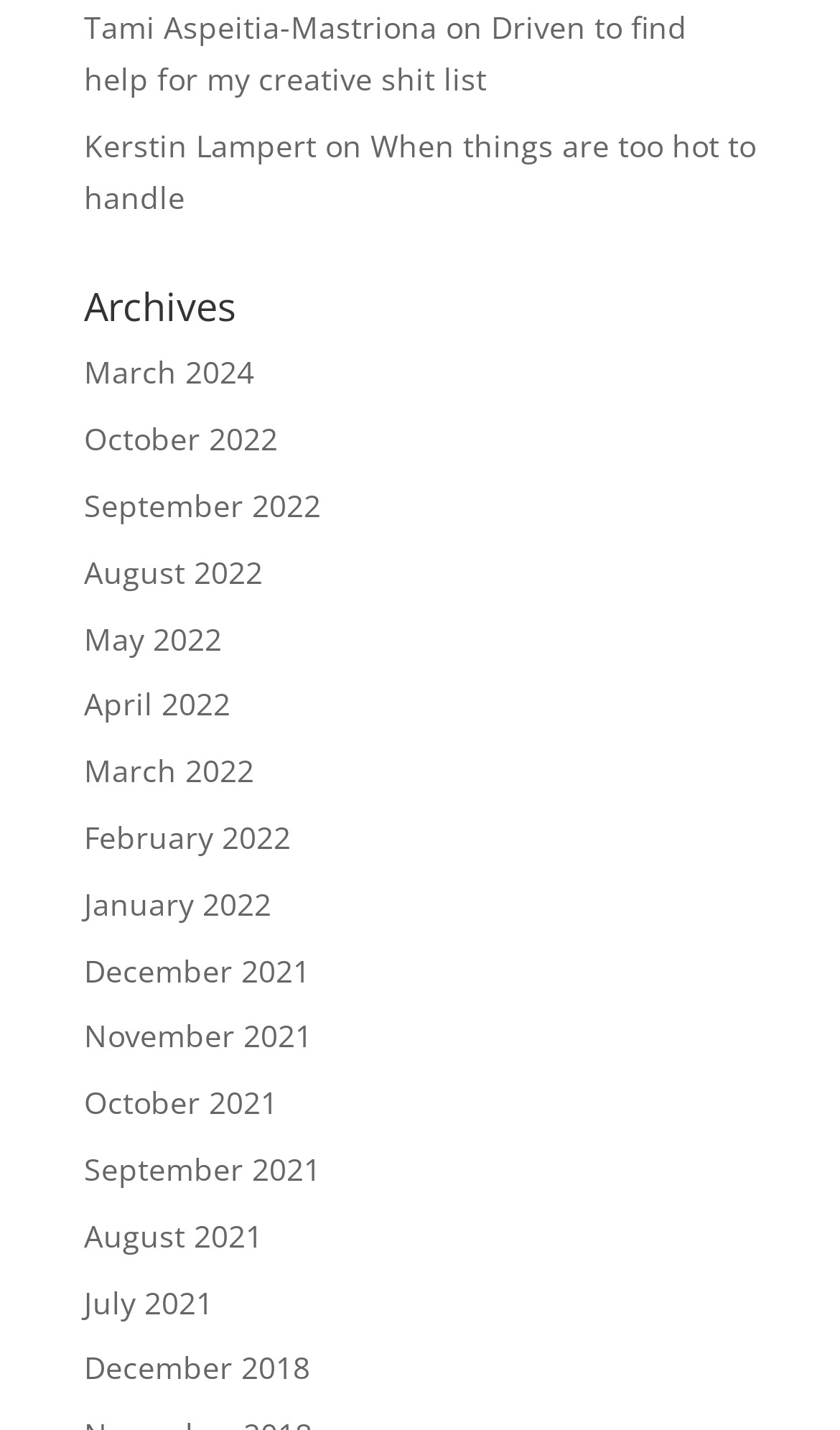Using the details from the image, please elaborate on the following question: How many authors are mentioned on this webpage?

I counted the number of static text elements that appear to be author names, which are 'Tami Aspeitia-Mastriona' and 'Kerstin Lampert'. Therefore, there are 2 authors mentioned on this webpage.